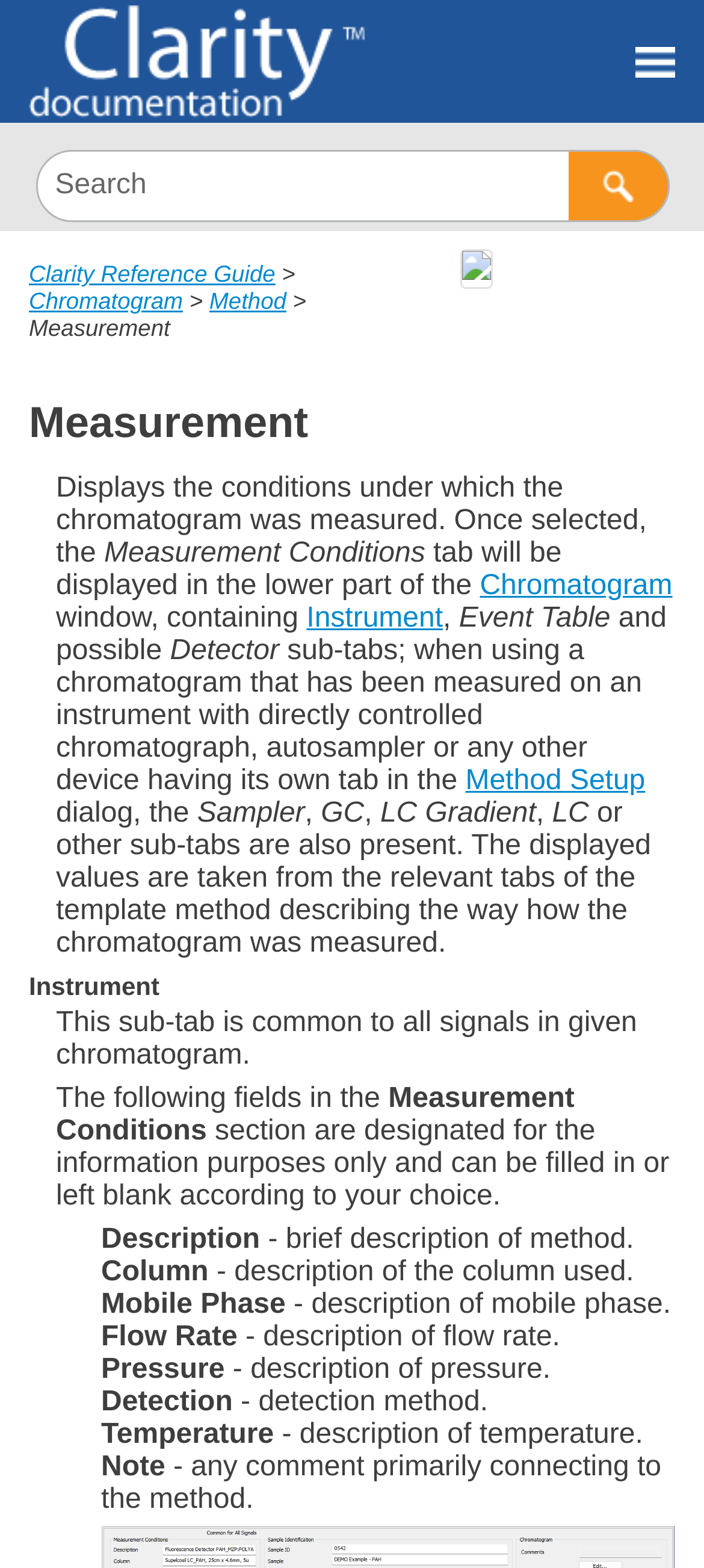Given the webpage screenshot and the description, determine the bounding box coordinates (top-left x, top-left y, bottom-right x, bottom-right y) that define the location of the UI element matching this description: Method

[0.297, 0.182, 0.407, 0.199]